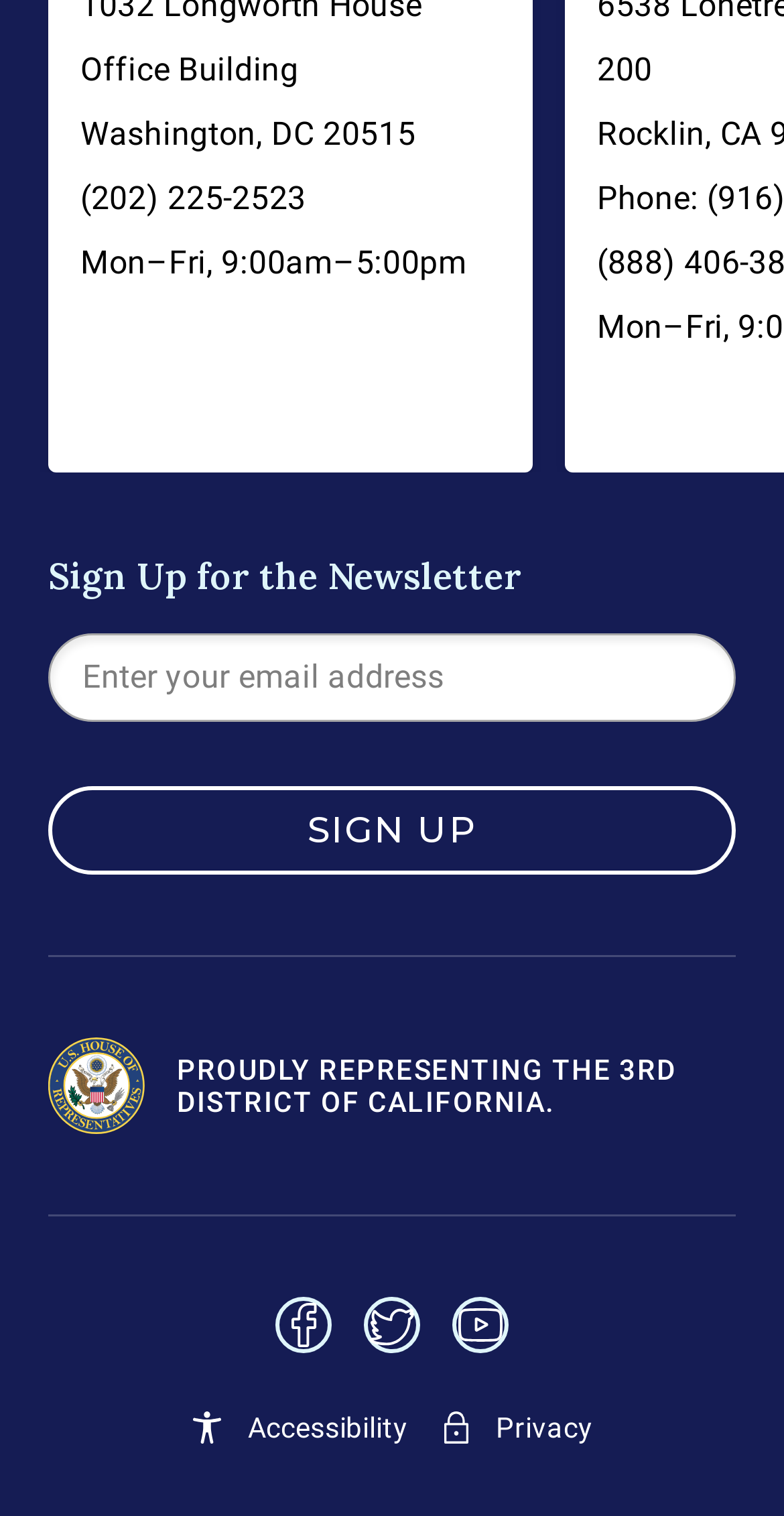Analyze the image and deliver a detailed answer to the question: What is the purpose of the 'SIGN UP' button?

The 'SIGN UP' button is located below the 'Sign Up for the Newsletter' heading, and it is accompanied by a textbox to enter an email address, suggesting that the button is used to sign up for the newsletter.